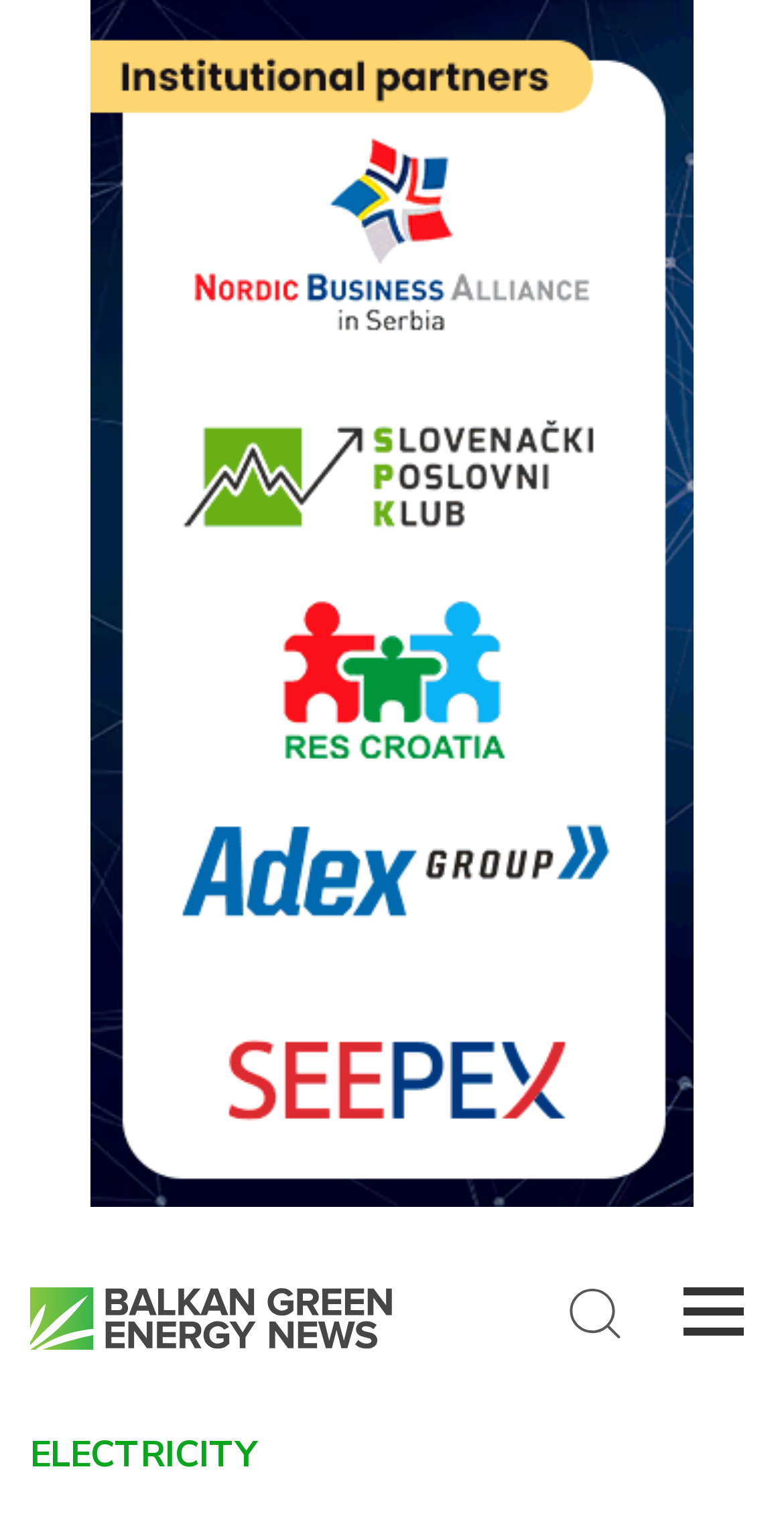Provide your answer in a single word or phrase: 
What is the topic of the webpage?

Electricity